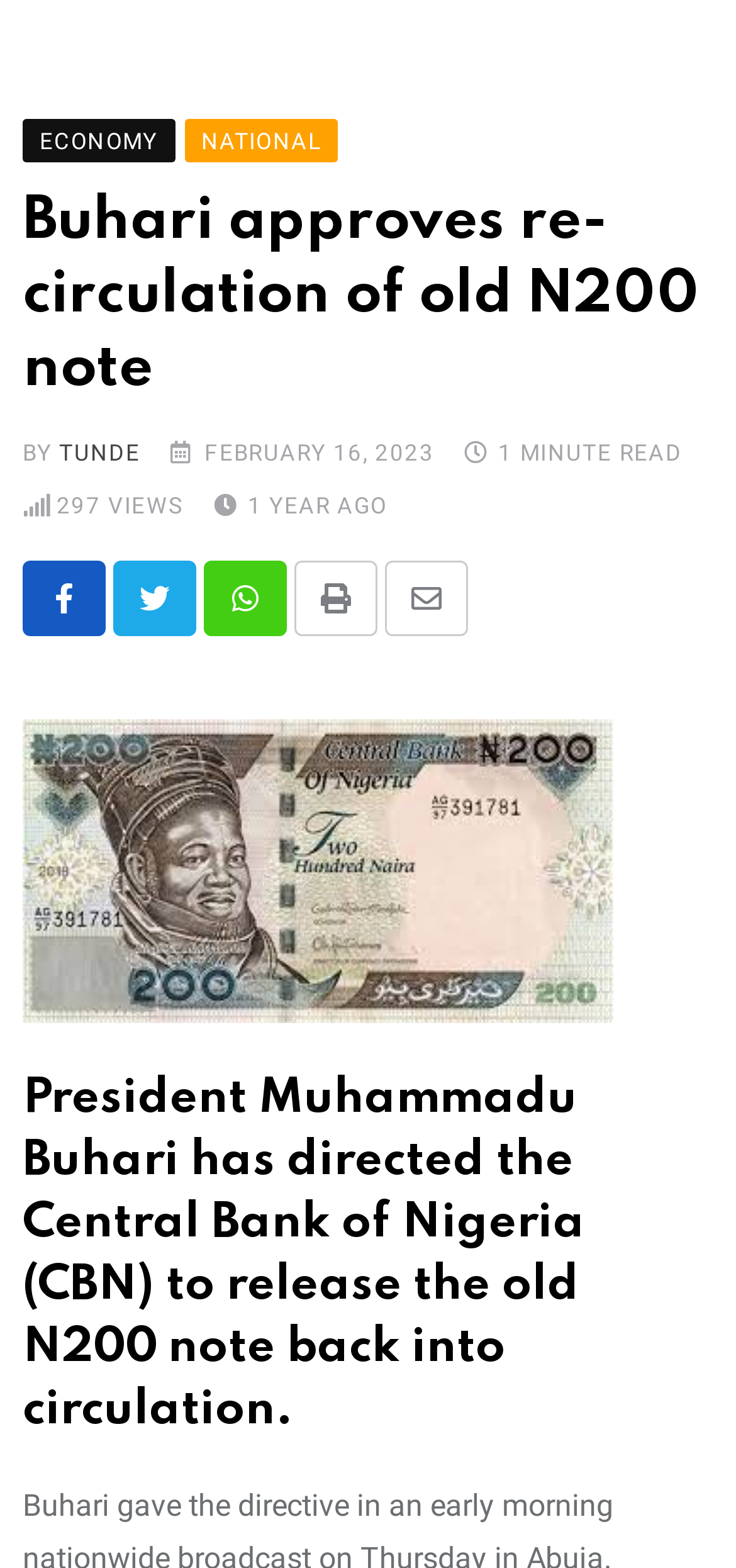Identify the bounding box coordinates of the region that needs to be clicked to carry out this instruction: "Click on ECONOMY link". Provide these coordinates as four float numbers ranging from 0 to 1, i.e., [left, top, right, bottom].

[0.031, 0.072, 0.237, 0.106]